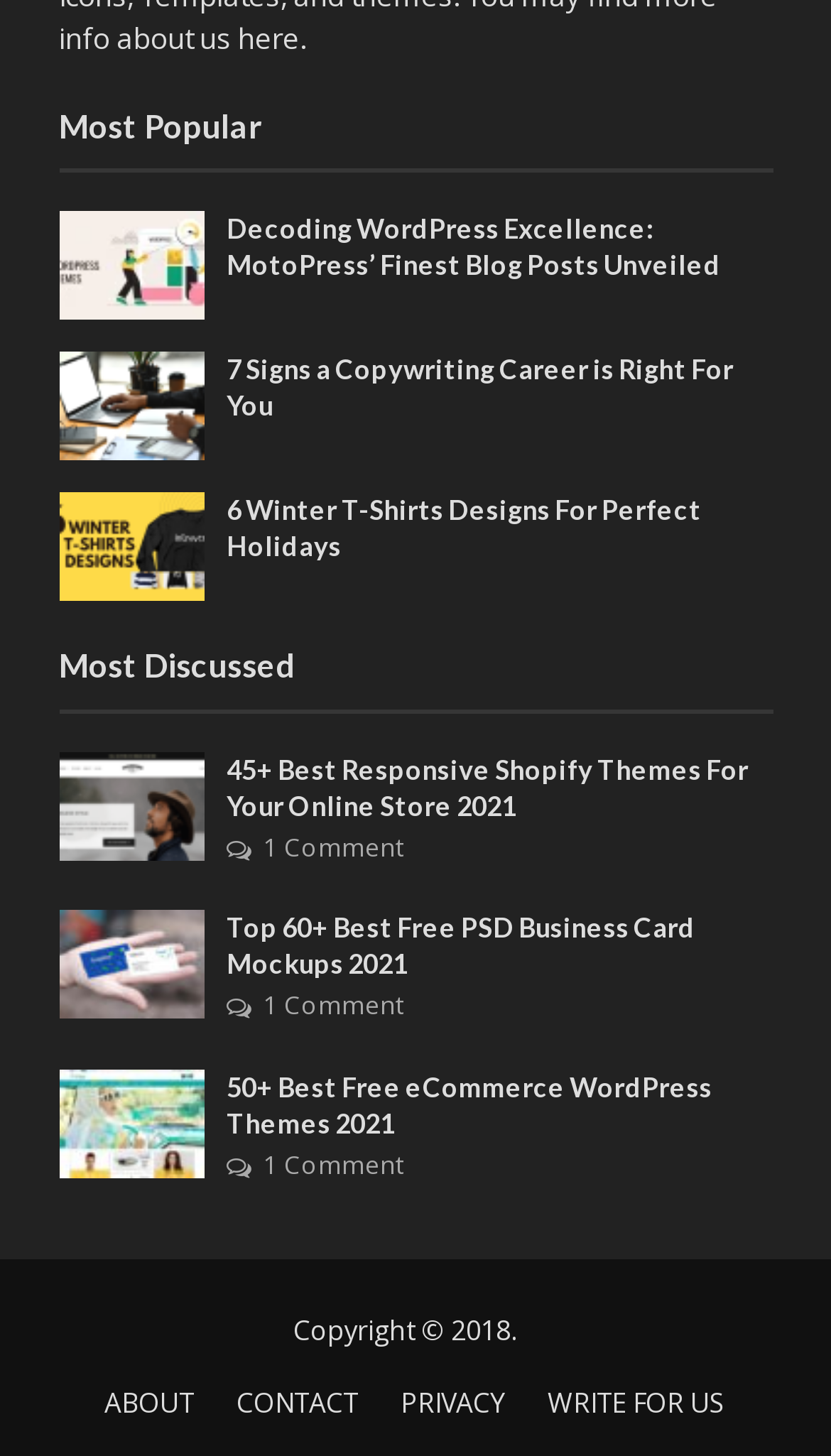Based on the provided description, "About", find the bounding box of the corresponding UI element in the screenshot.

[0.1, 0.938, 0.259, 0.991]